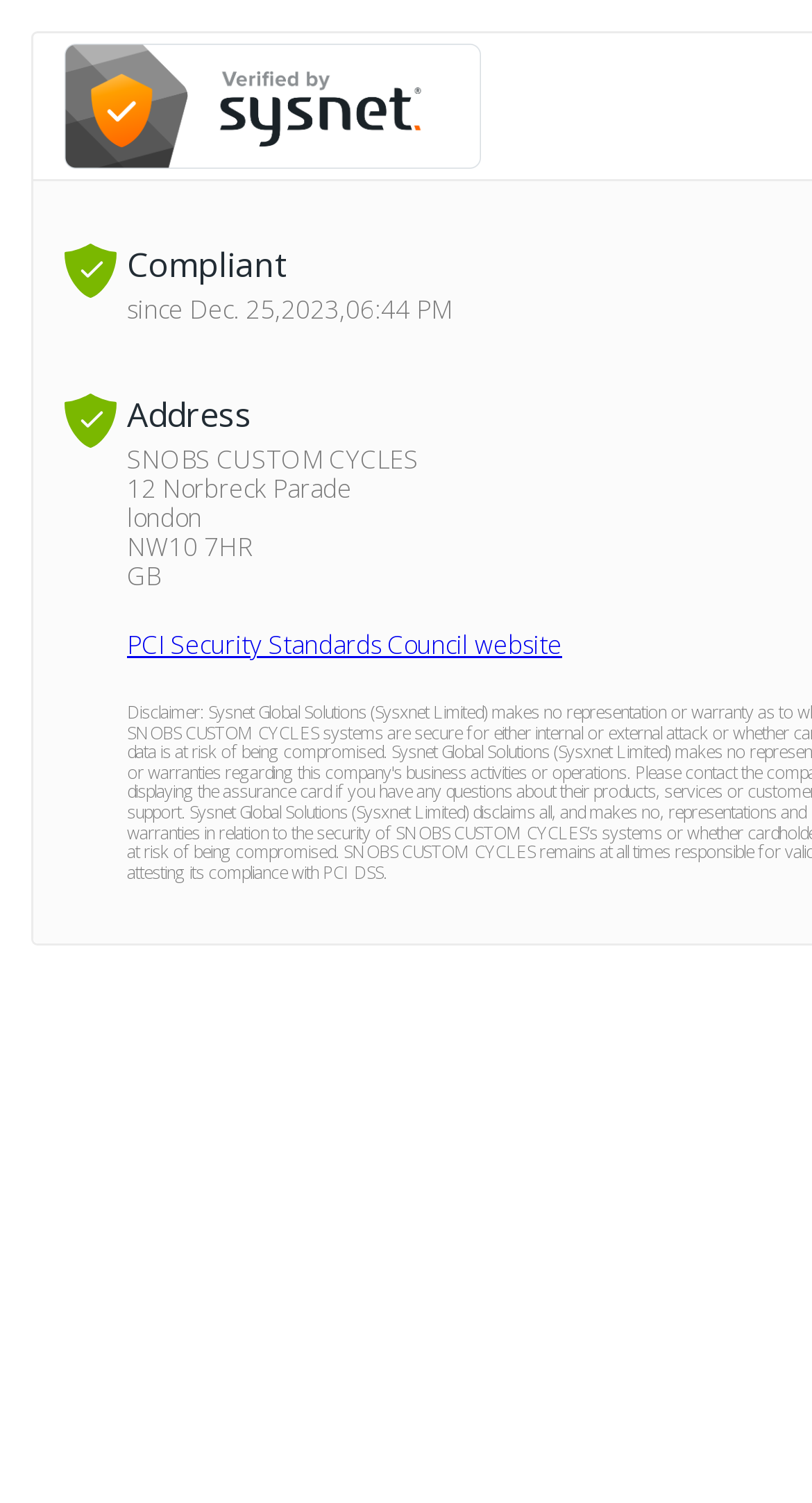What is the link to the PCI Security Standards Council website?
Look at the image and respond with a single word or a short phrase.

PCI Security Standards Council website